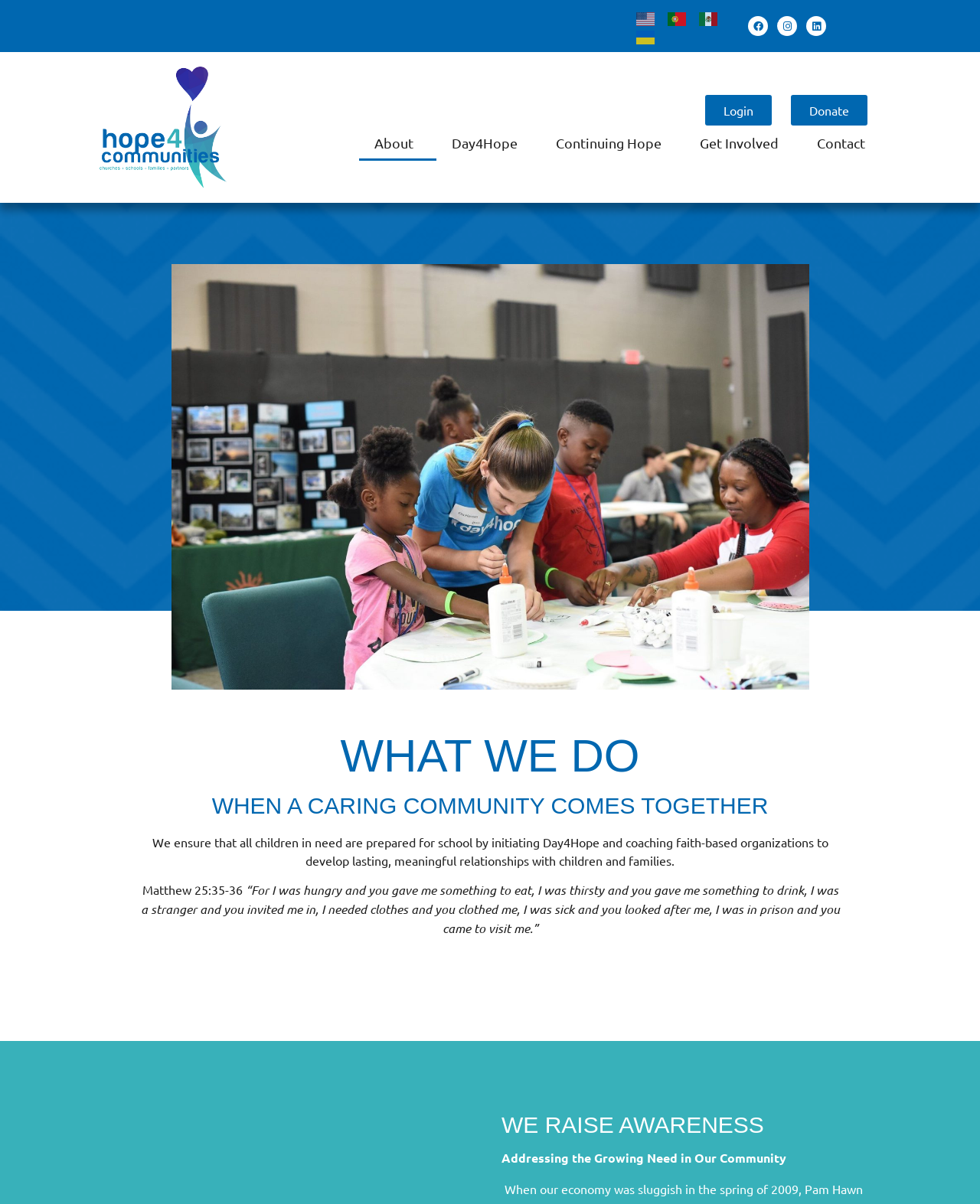What is the headline of the webpage?

WHAT WE DO